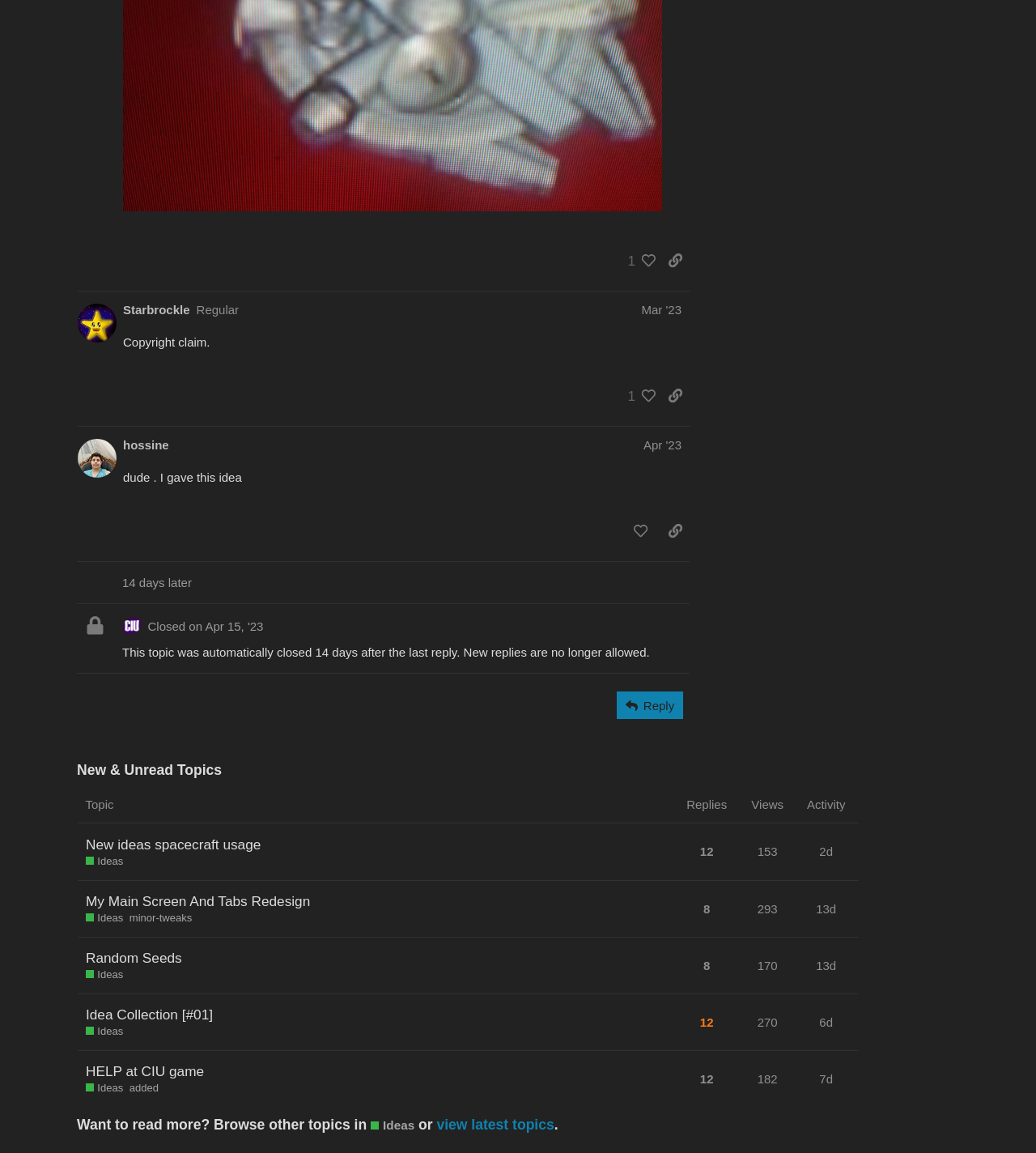Identify the bounding box coordinates of the clickable region to carry out the given instruction: "View post #4 by @Starbrockle".

[0.075, 0.252, 0.755, 0.37]